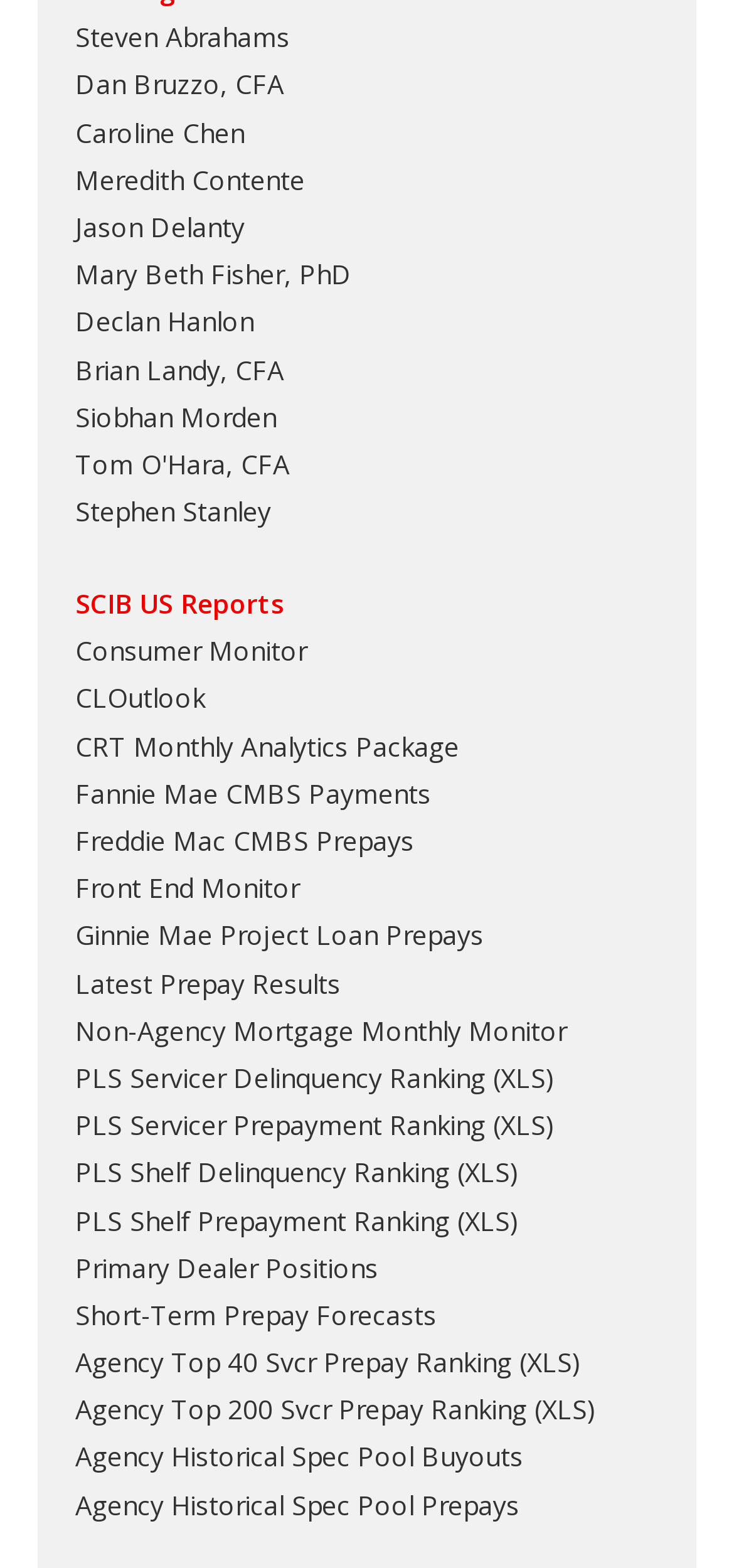Pinpoint the bounding box coordinates of the element you need to click to execute the following instruction: "Check Primary Dealer Positions". The bounding box should be represented by four float numbers between 0 and 1, in the format [left, top, right, bottom].

[0.103, 0.797, 0.515, 0.82]